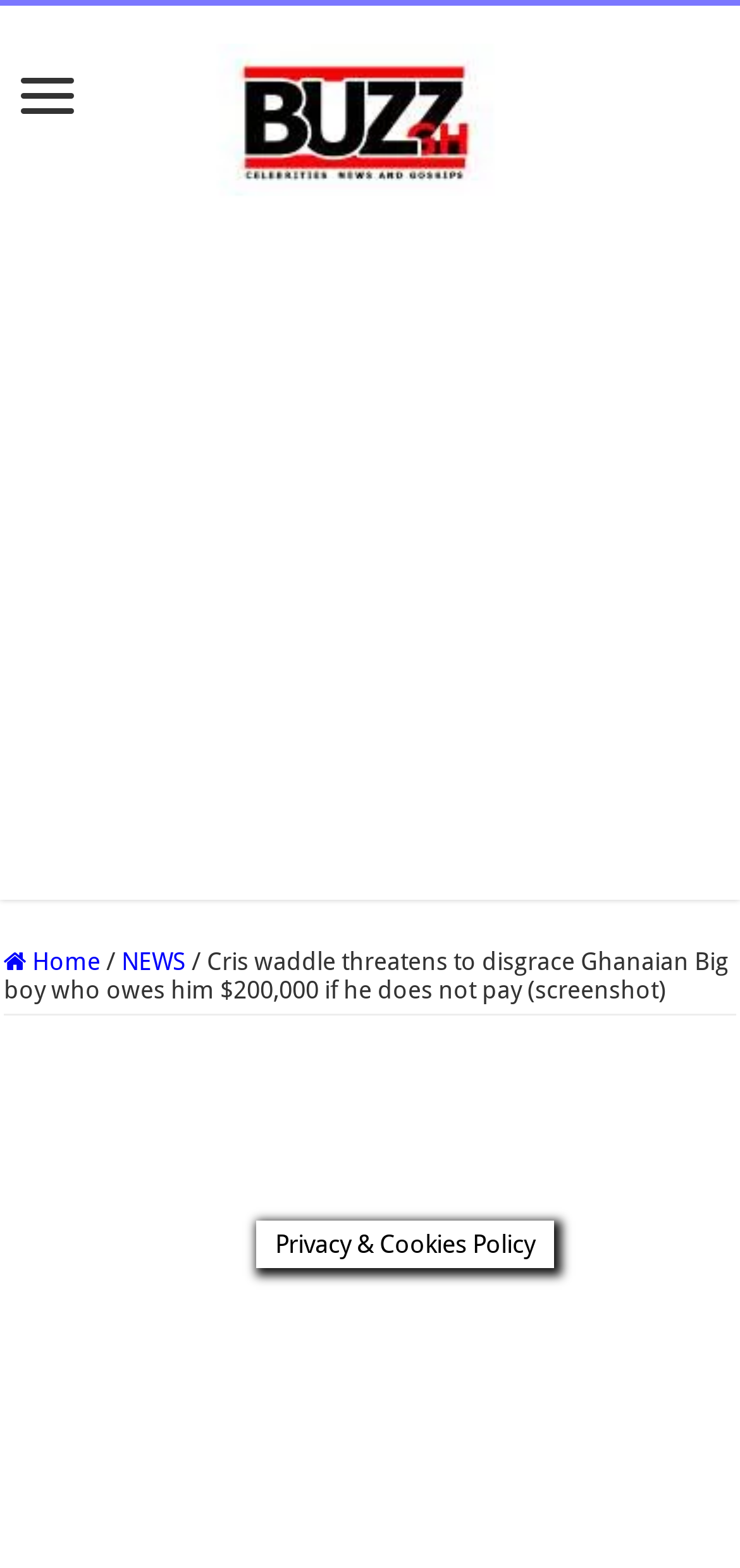What is the main title displayed on this webpage?

Cris waddle threatens to disgrace Ghanaian Big boy who owes him $200,000 if he does not pay (screenshot)